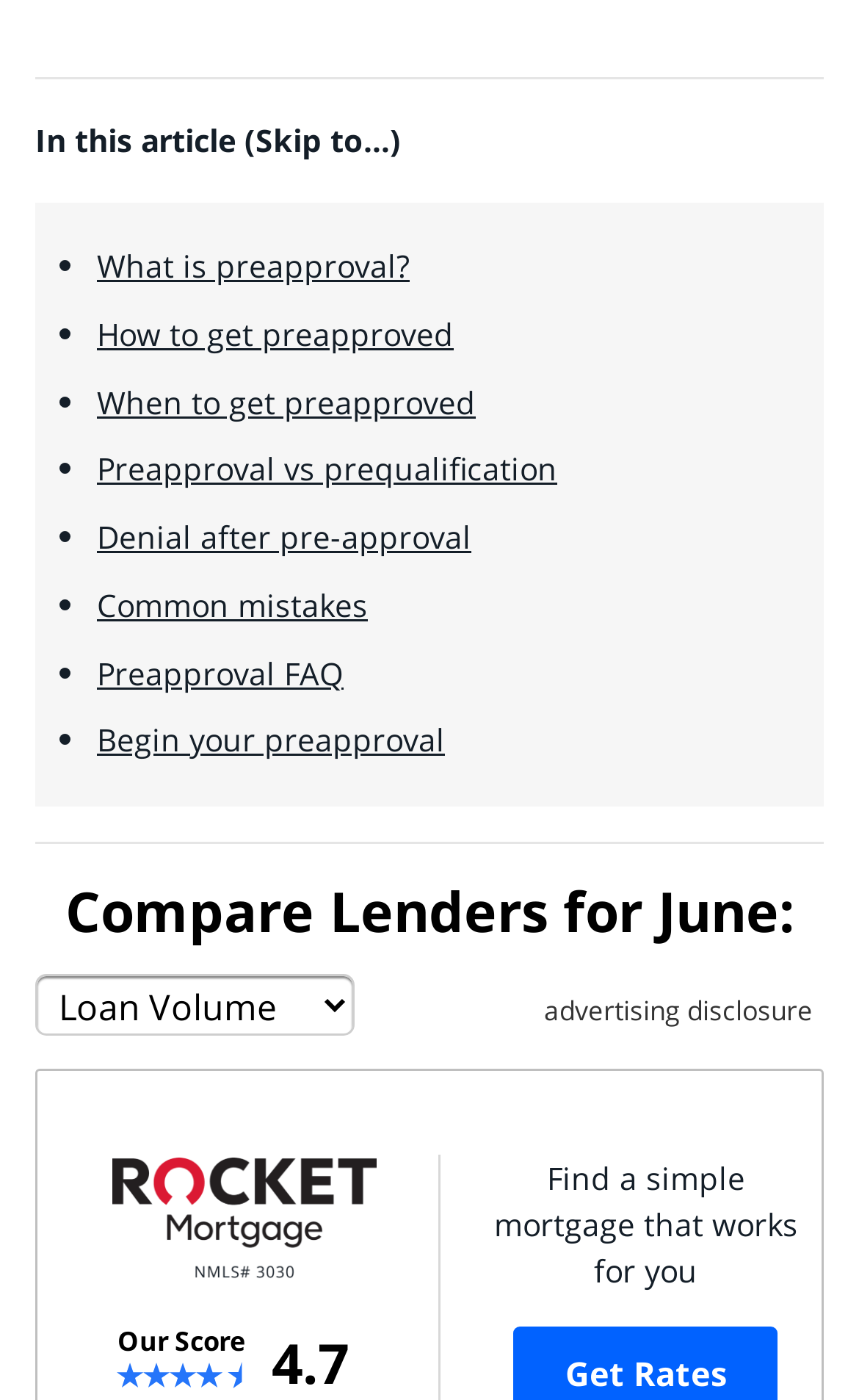Please mark the clickable region by giving the bounding box coordinates needed to complete this instruction: "Click on 'What is preapproval?'".

[0.113, 0.175, 0.477, 0.205]